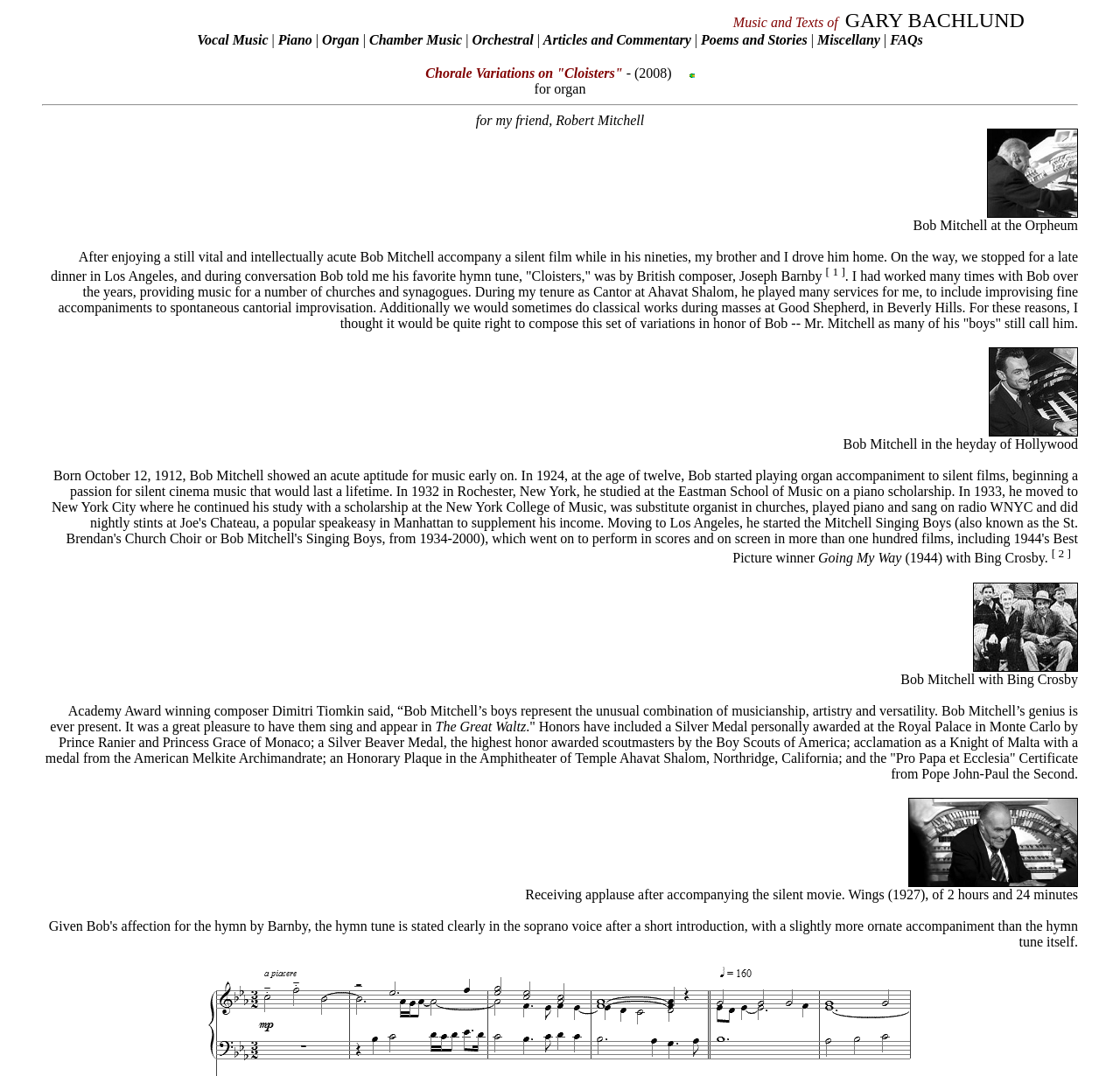Determine the bounding box coordinates of the clickable element to complete this instruction: "Click on FAQs". Provide the coordinates in the format of four float numbers between 0 and 1, [left, top, right, bottom].

[0.795, 0.03, 0.824, 0.044]